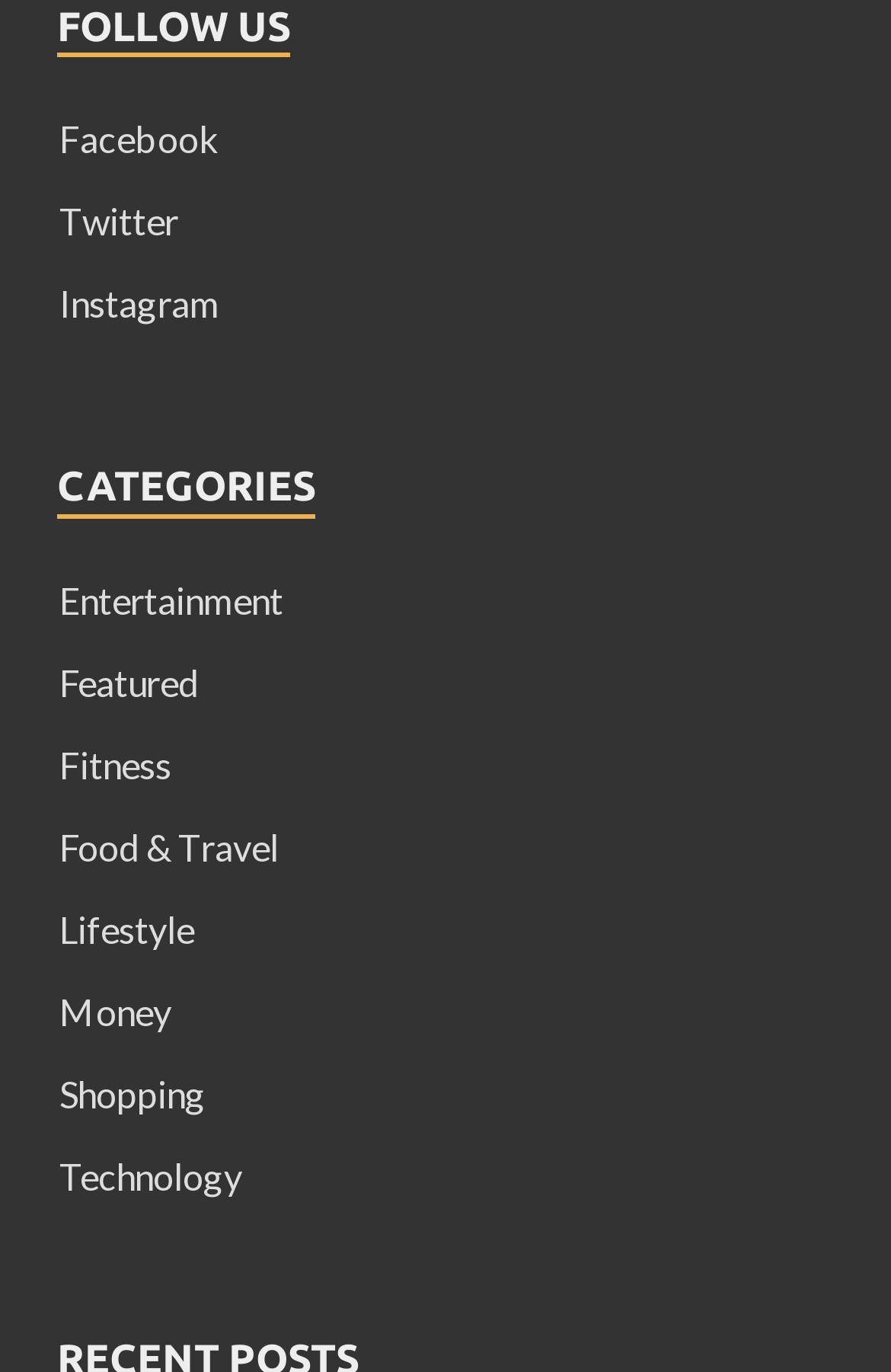Determine the bounding box coordinates of the target area to click to execute the following instruction: "explore Fitness."

[0.067, 0.541, 0.192, 0.572]